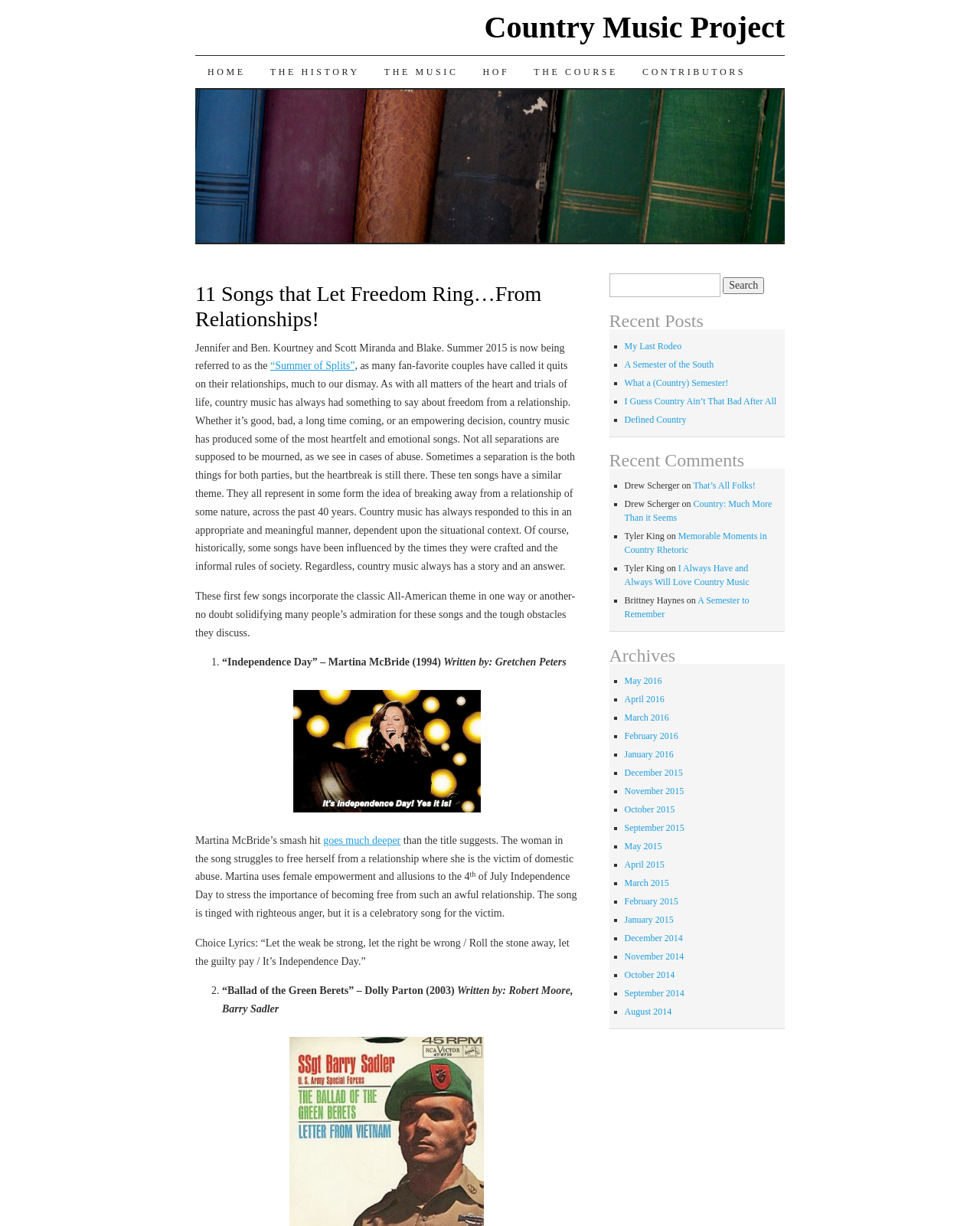Please identify the bounding box coordinates of the clickable region that I should interact with to perform the following instruction: "Check the 'Recent Posts' section". The coordinates should be expressed as four float numbers between 0 and 1, i.e., [left, top, right, bottom].

[0.621, 0.255, 0.801, 0.268]